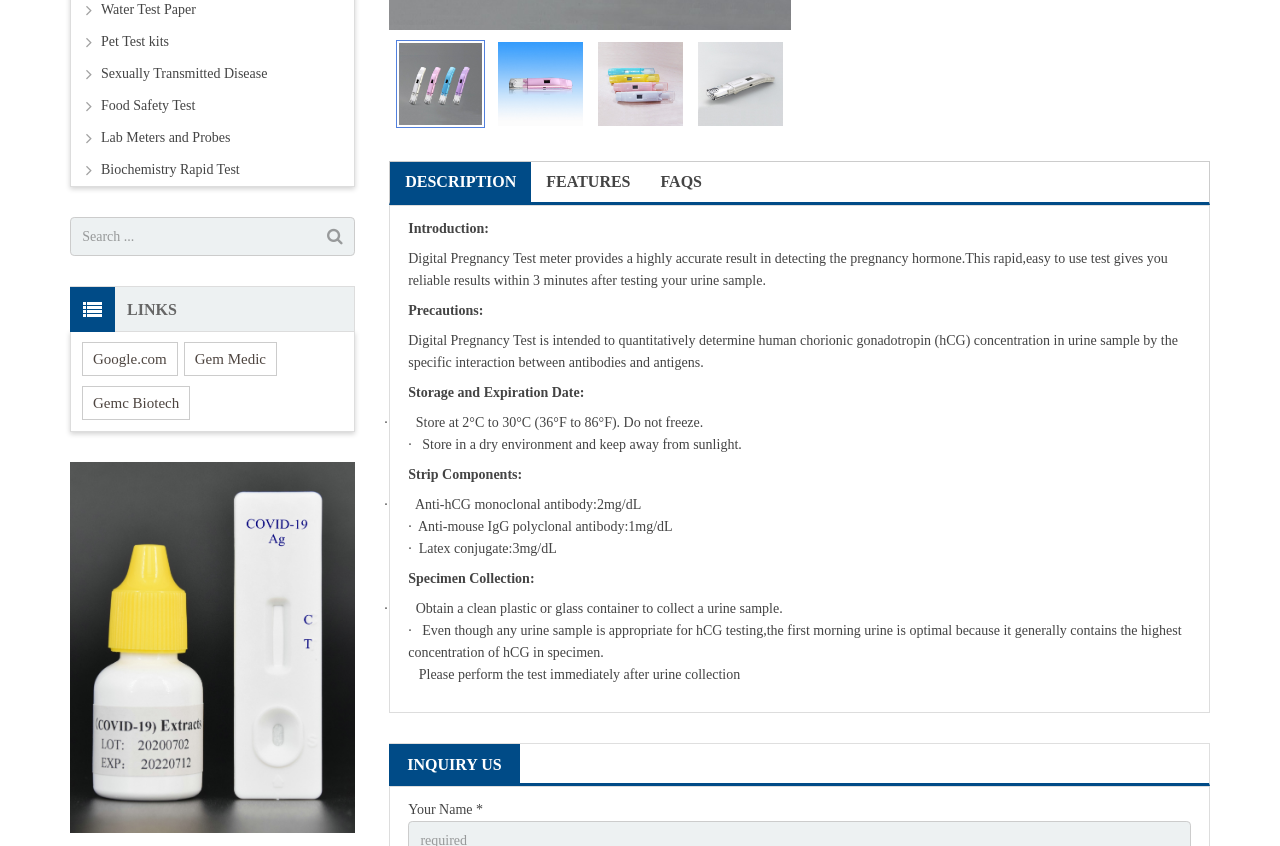Given the webpage screenshot, identify the bounding box of the UI element that matches this description: "Gem Medic".

[0.144, 0.404, 0.216, 0.445]